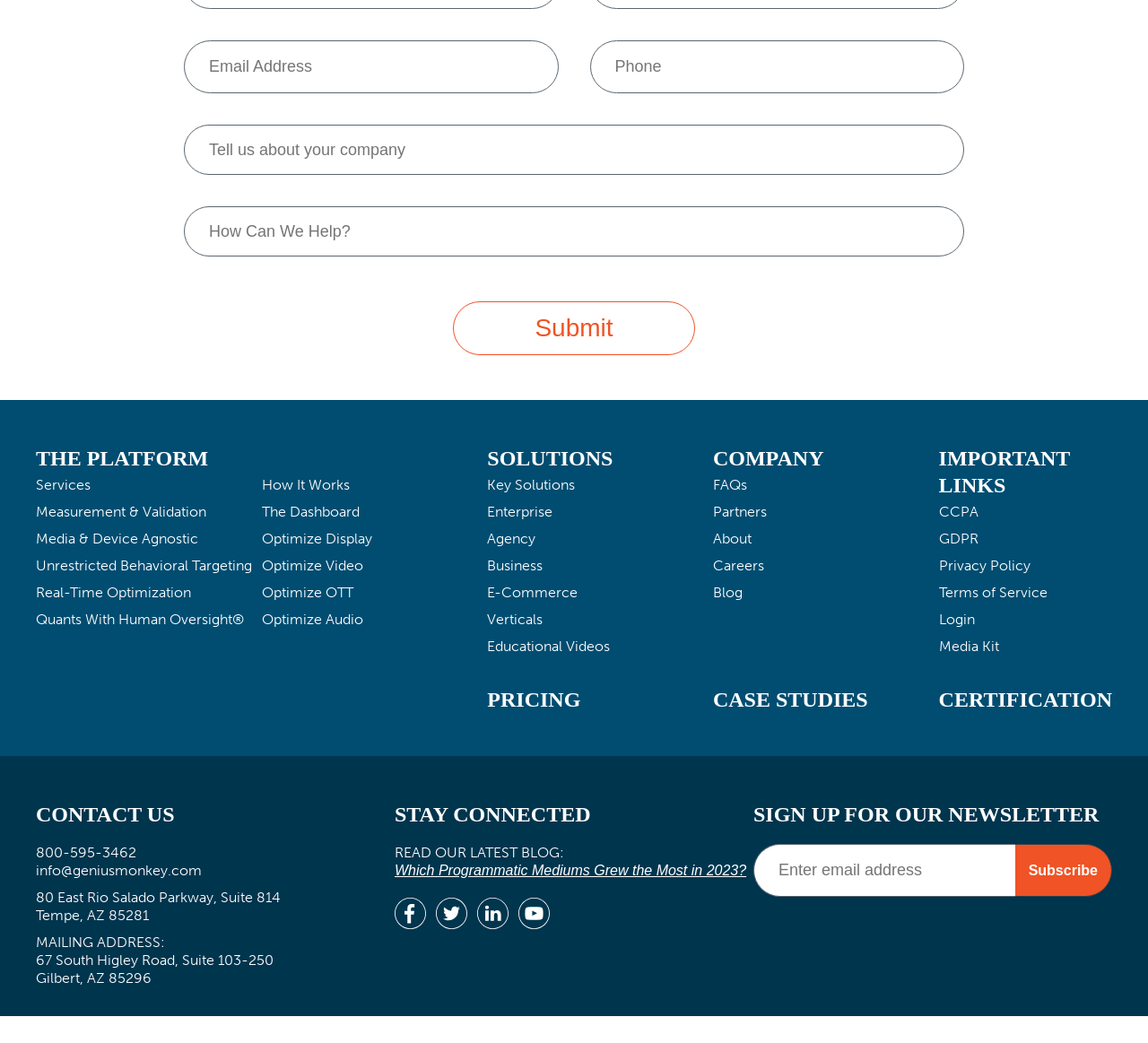What is the topic of the latest blog post?
Using the screenshot, give a one-word or short phrase answer.

Programmatic Mediums